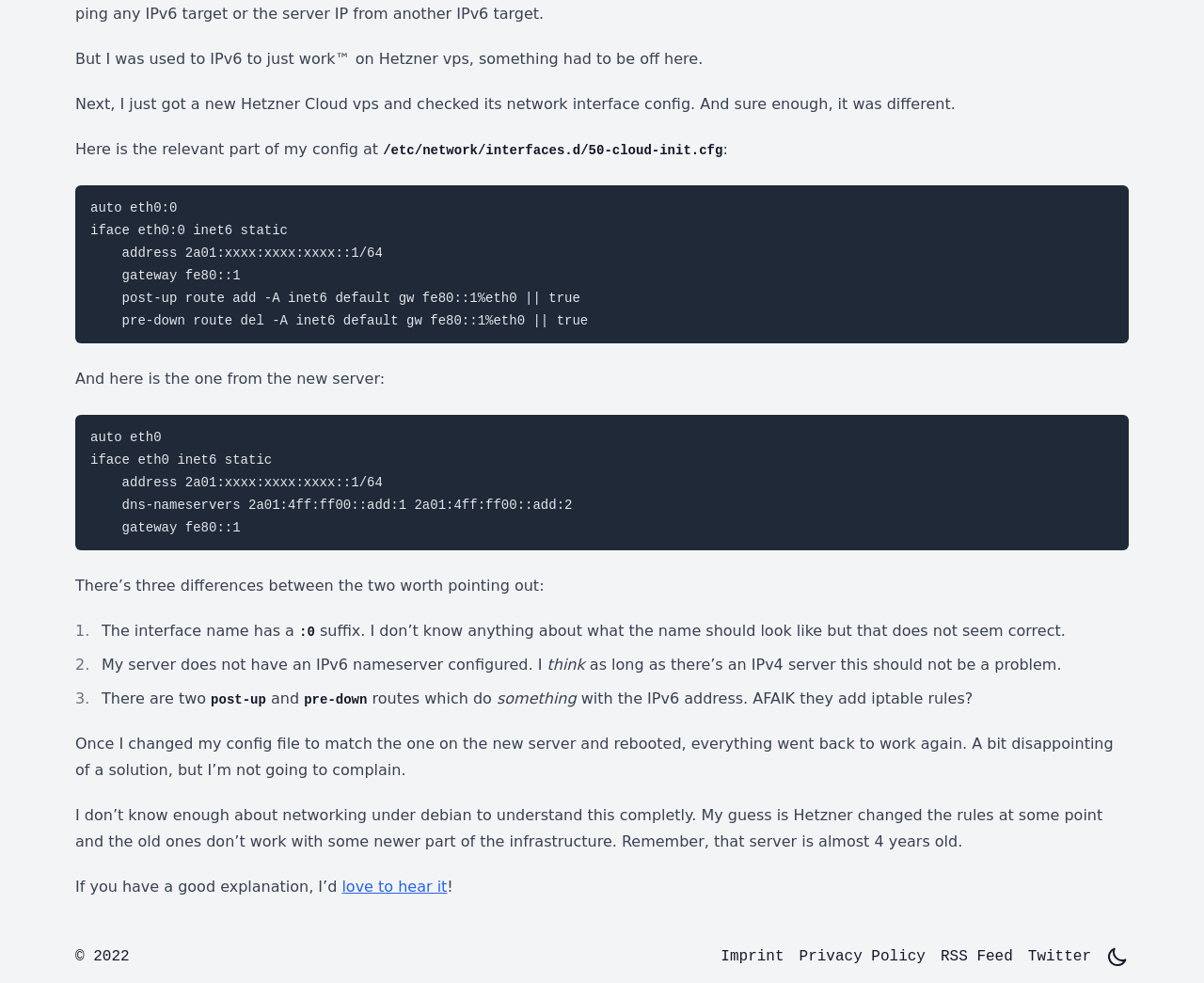Provide a one-word or short-phrase answer to the question:
What is the purpose of the 'post-up' and 'pre-down' routes?

Add iptable rules